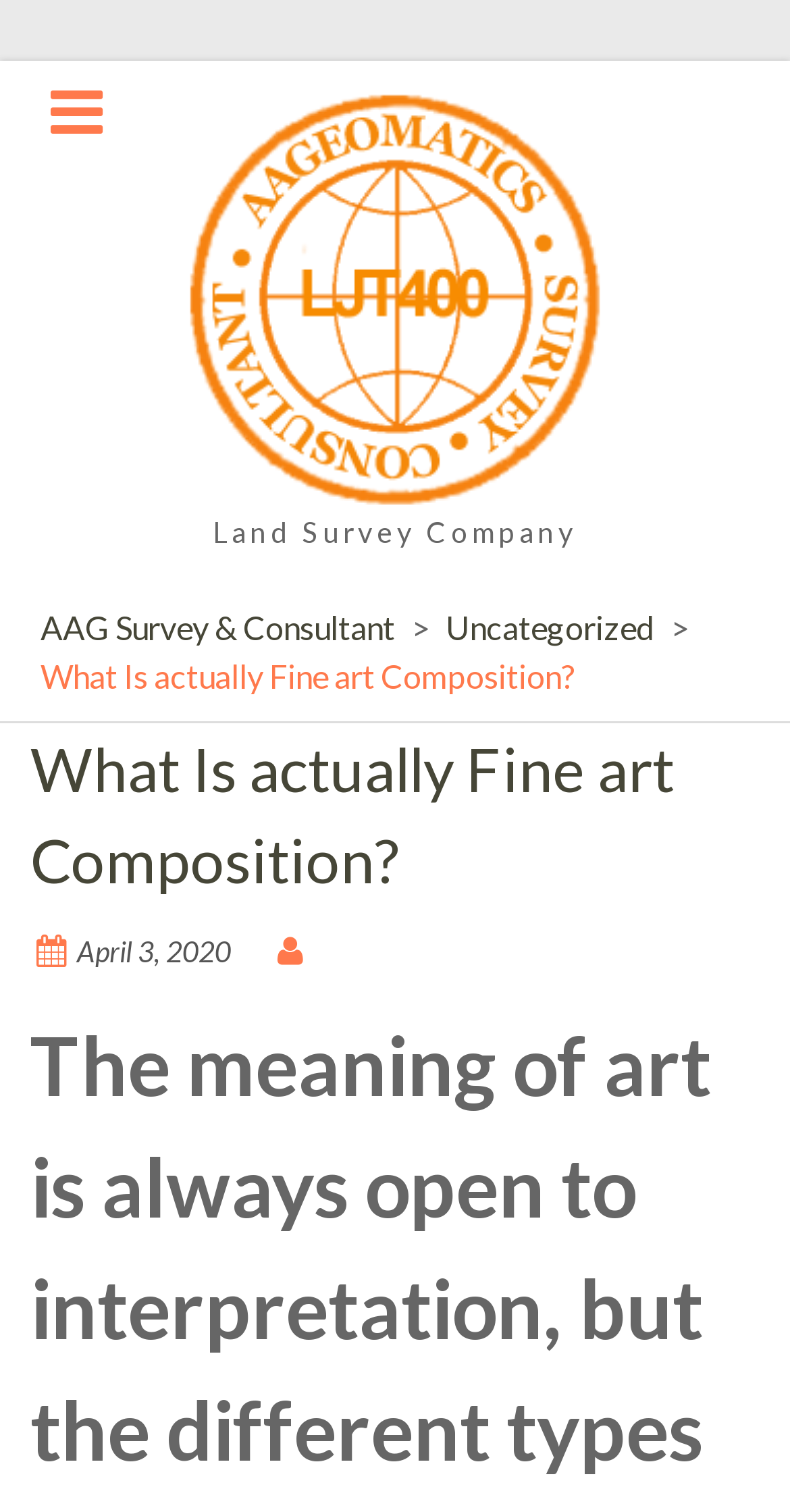Provide the bounding box coordinates of the HTML element described by the text: "繁體中文".

None